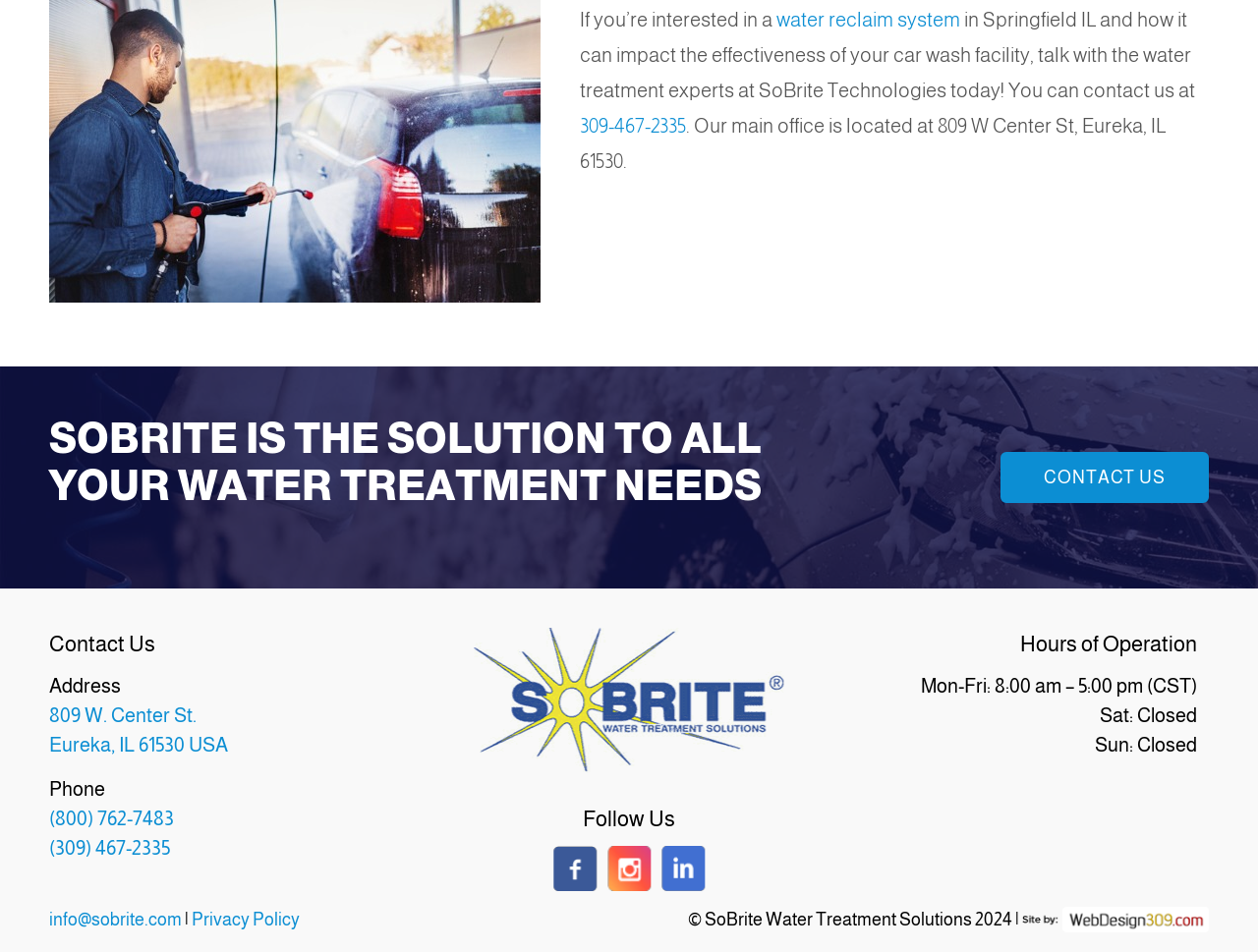What is the email address of SoBrite Technologies?
Please use the image to deliver a detailed and complete answer.

I found the email address by looking at the link element that says 'info@sobrite.com' which is located at the bottom of the page.